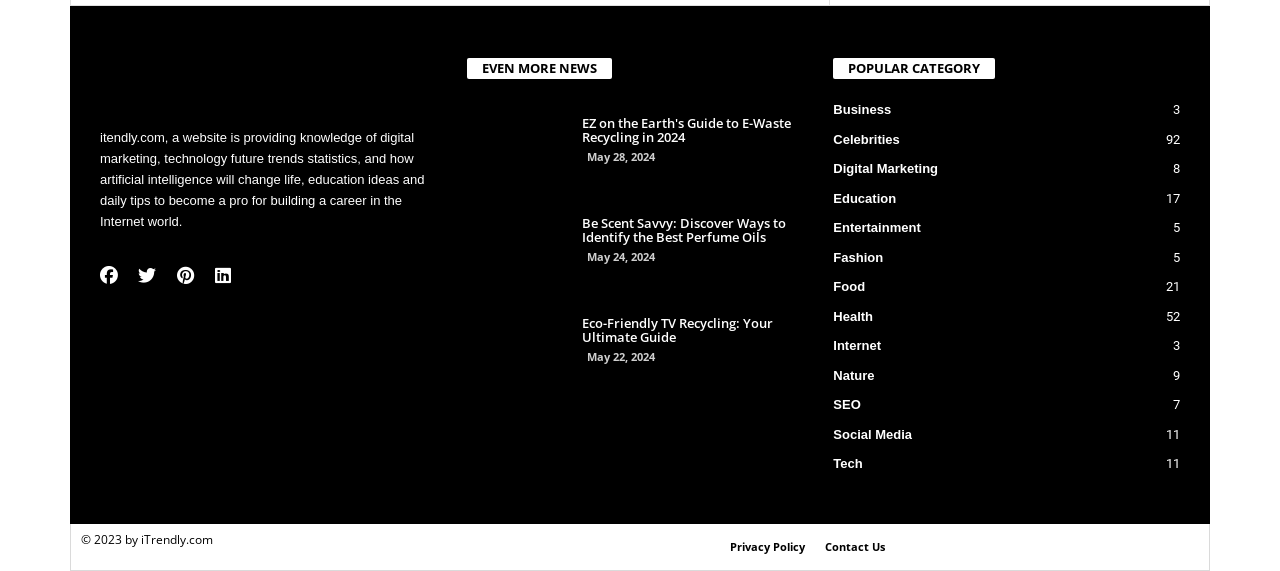Find the bounding box coordinates for the element described here: "Even More News".

[0.365, 0.102, 0.478, 0.139]